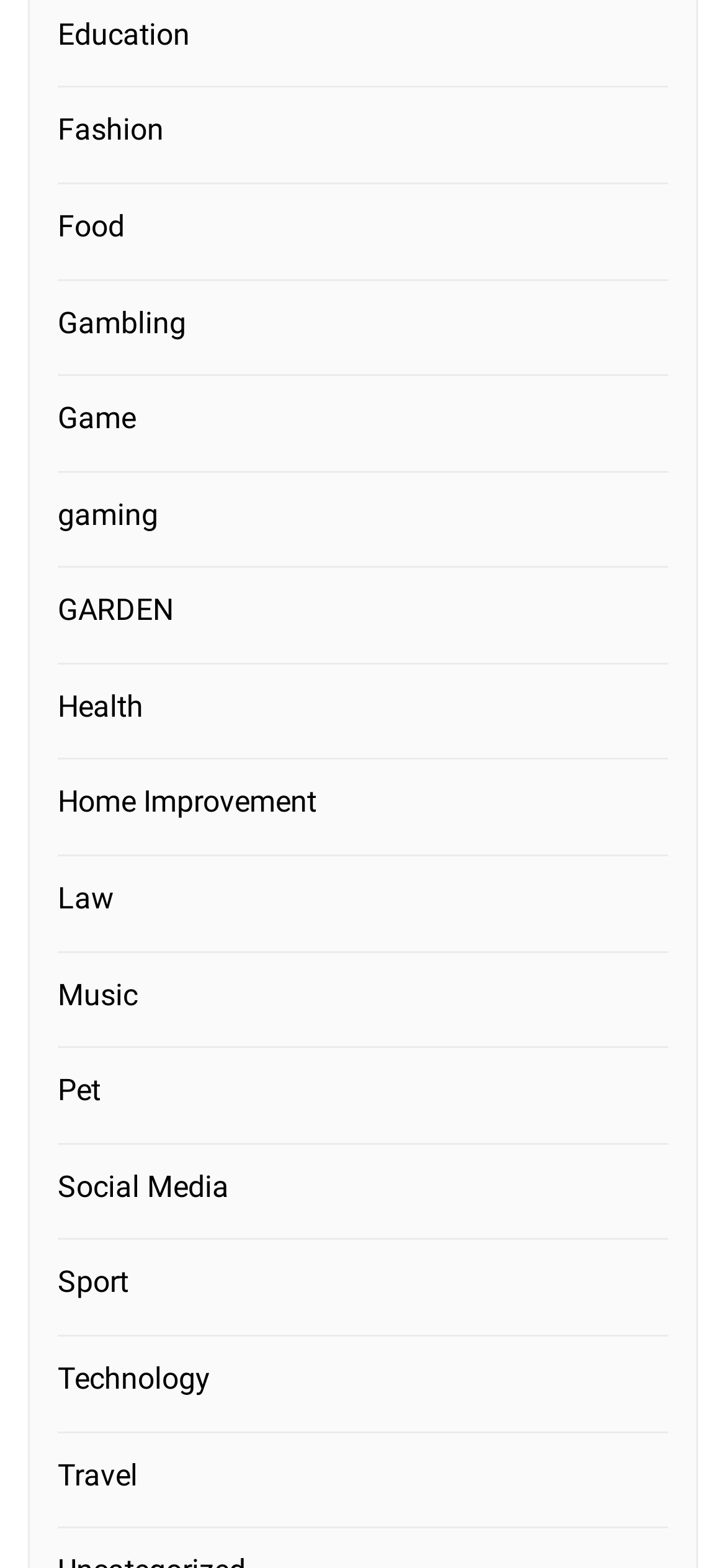Please give a succinct answer using a single word or phrase:
How many categories are listed?

16